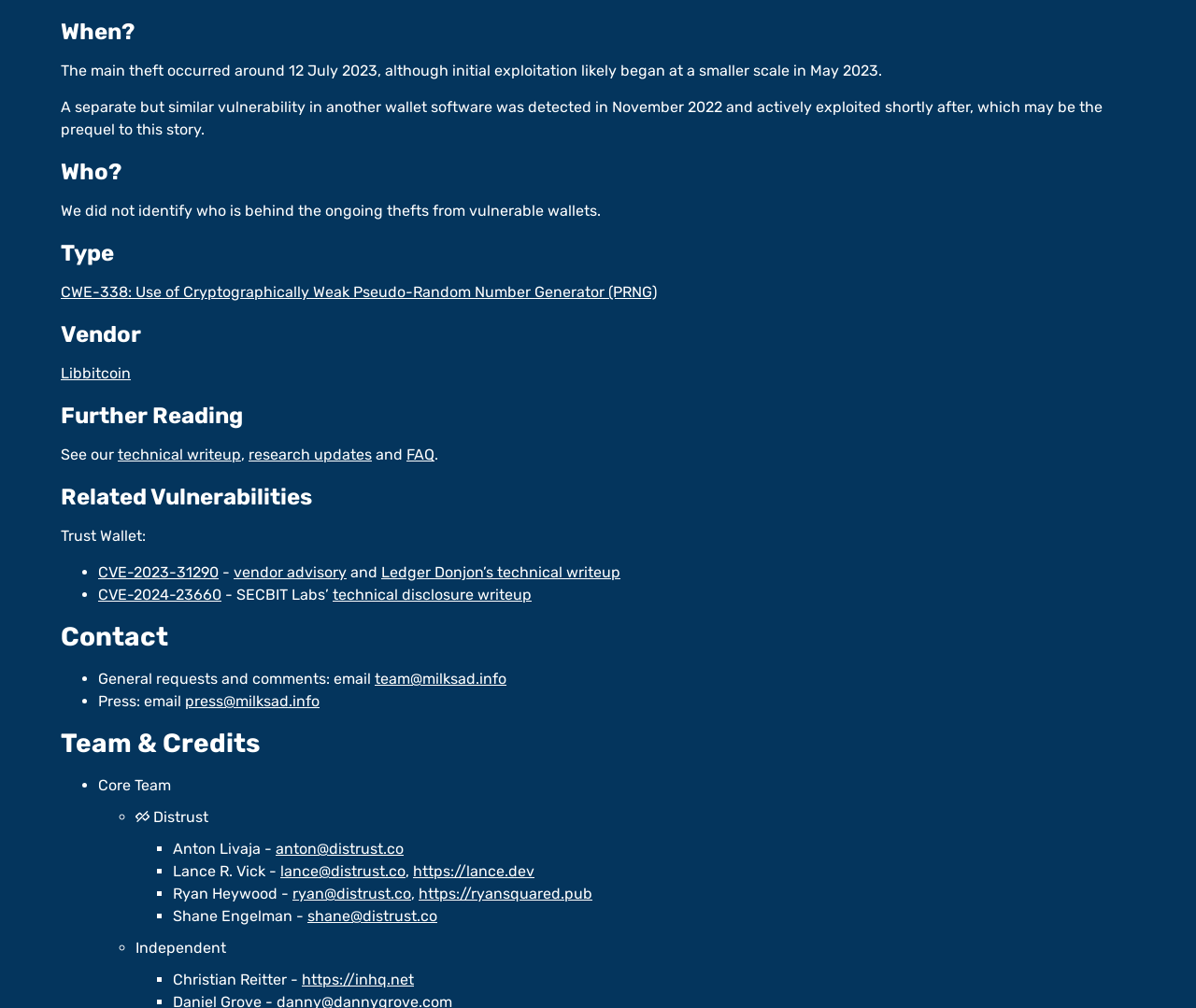Based on the element description: "CVE-2023-31290", identify the UI element and provide its bounding box coordinates. Use four float numbers between 0 and 1, [left, top, right, bottom].

[0.082, 0.552, 0.183, 0.57]